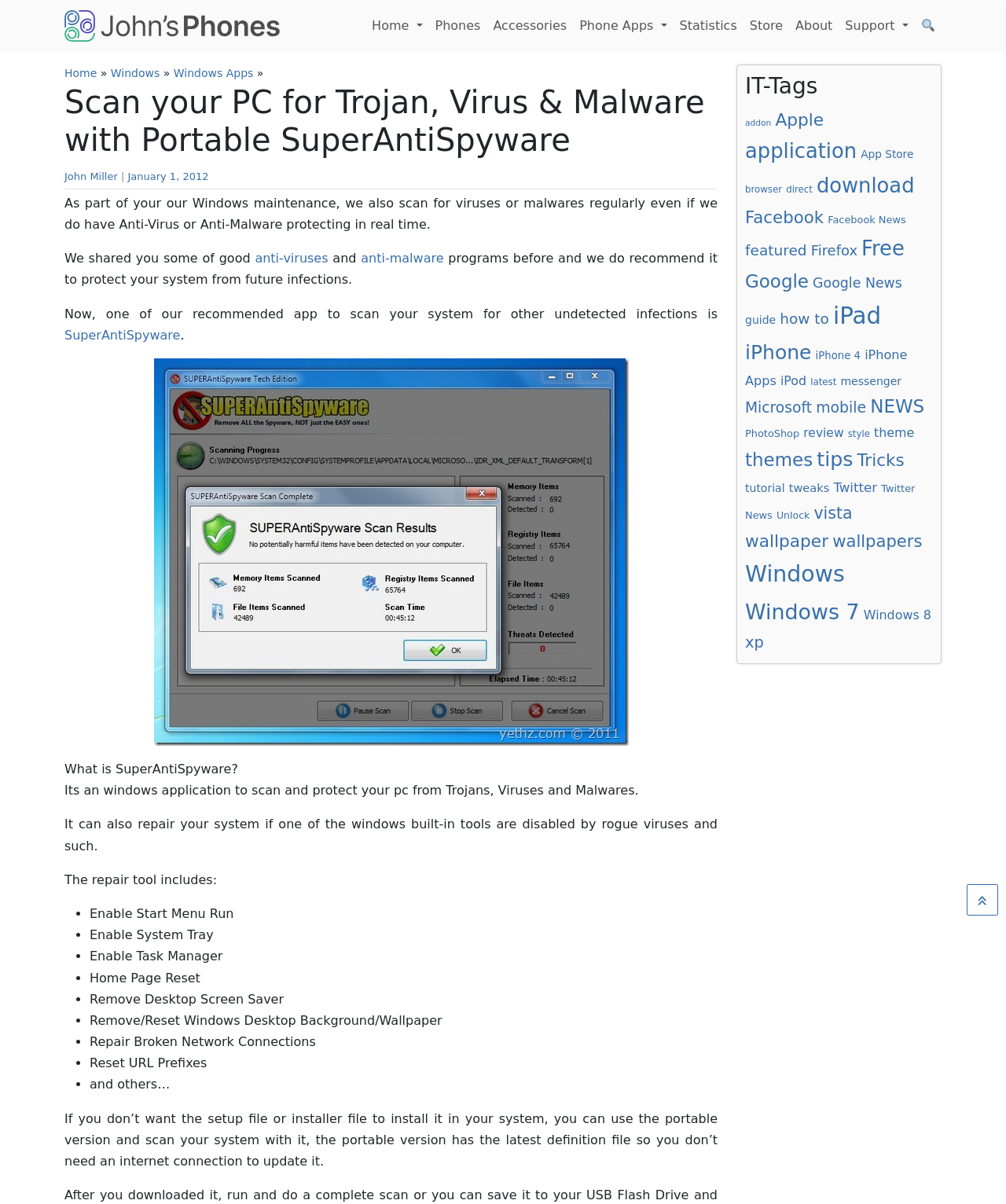Find the coordinates for the bounding box of the element with this description: "Windows 8".

[0.858, 0.504, 0.926, 0.517]